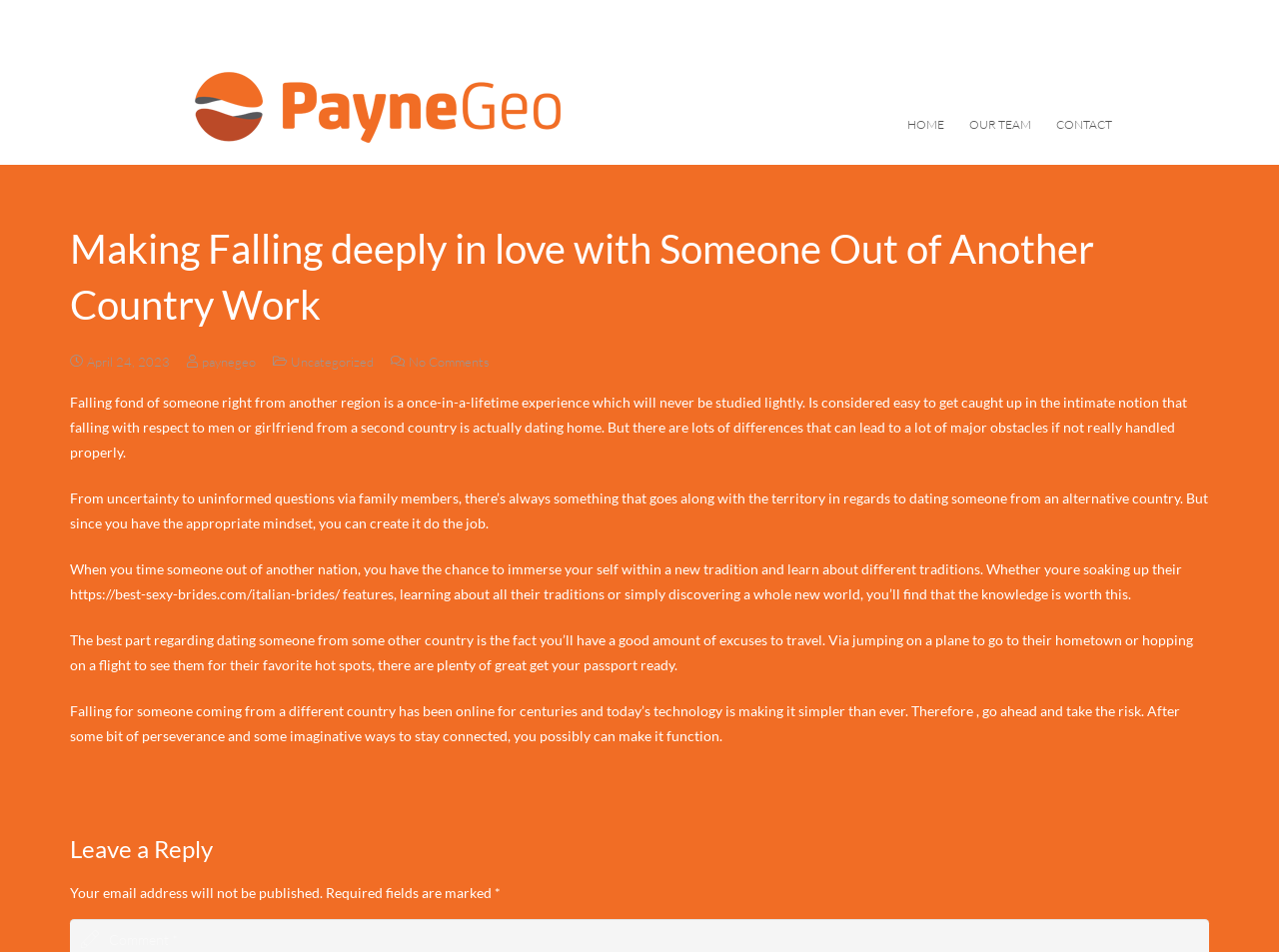Determine the bounding box for the described HTML element: "Search". Ensure the coordinates are four float numbers between 0 and 1 in the format [left, top, right, bottom].

None